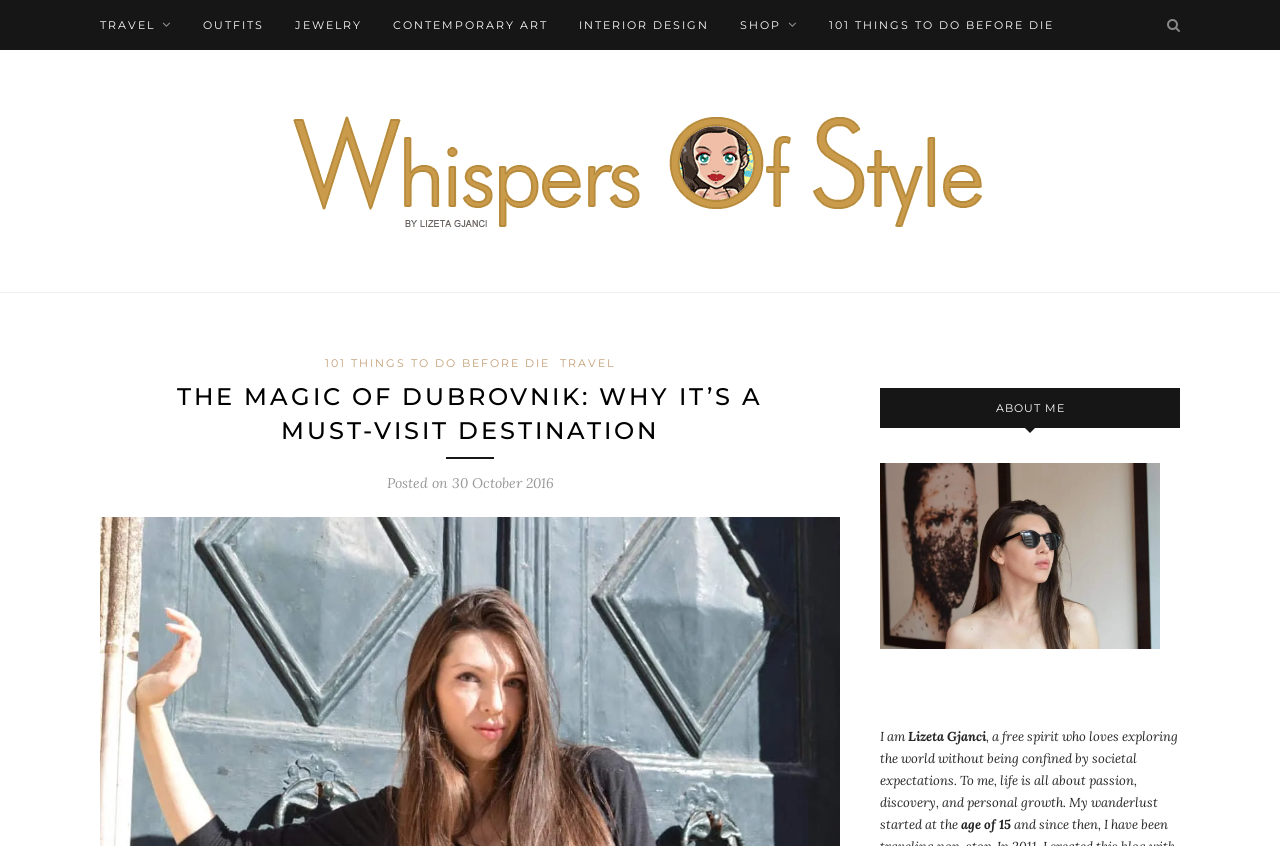How many categories are in the top navigation menu?
Based on the screenshot, respond with a single word or phrase.

7